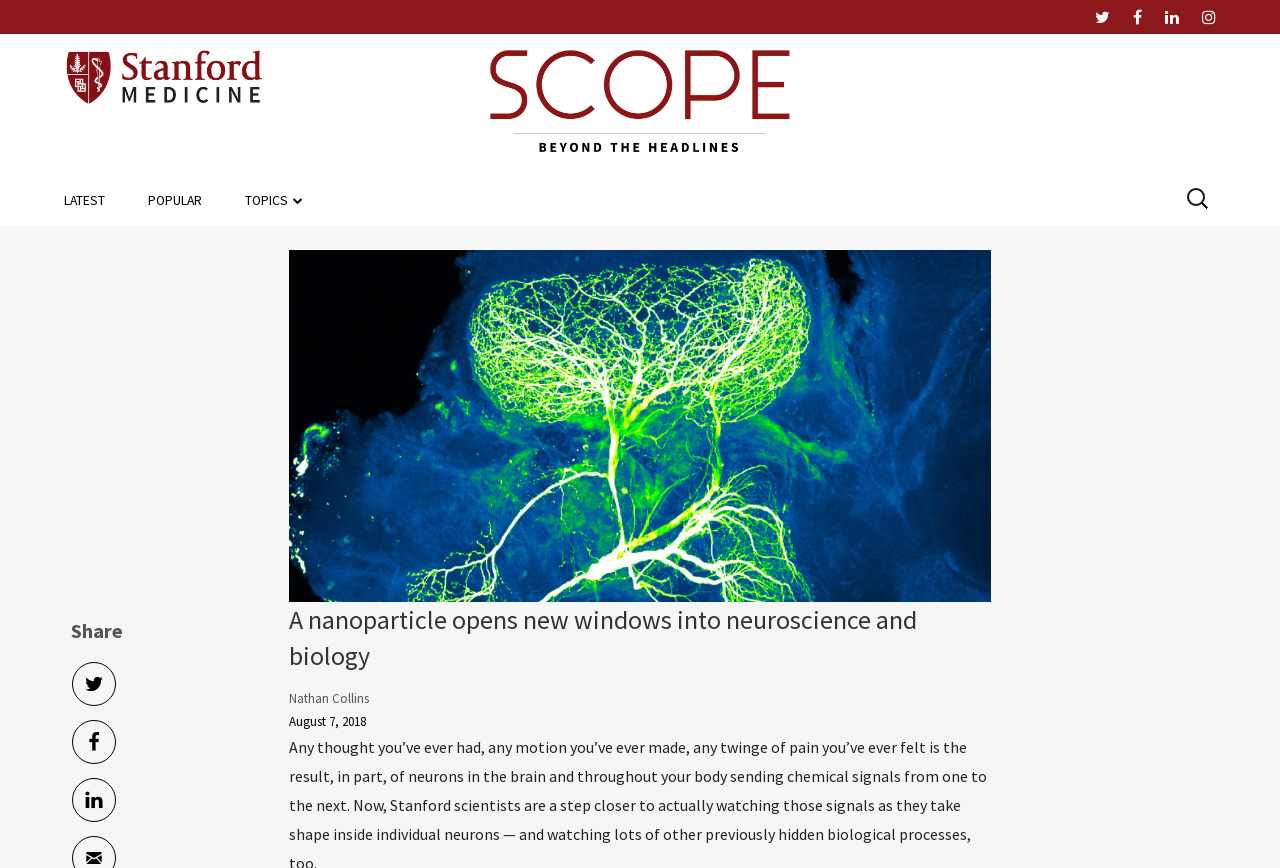Identify the bounding box coordinates of the section that should be clicked to achieve the task described: "Learn more about Medical Research".

[0.191, 0.26, 0.37, 0.306]